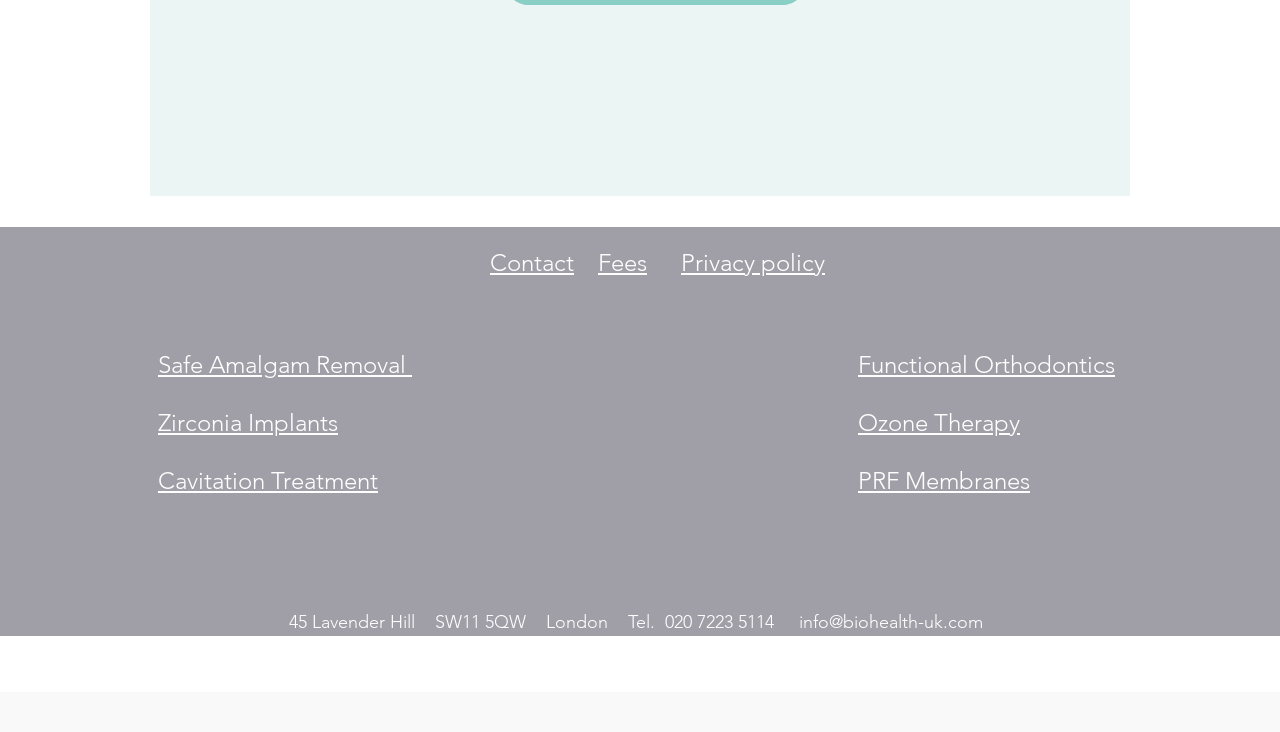Please specify the bounding box coordinates of the element that should be clicked to execute the given instruction: 'Visit Zirconia Implants page'. Ensure the coordinates are four float numbers between 0 and 1, expressed as [left, top, right, bottom].

[0.123, 0.557, 0.264, 0.597]